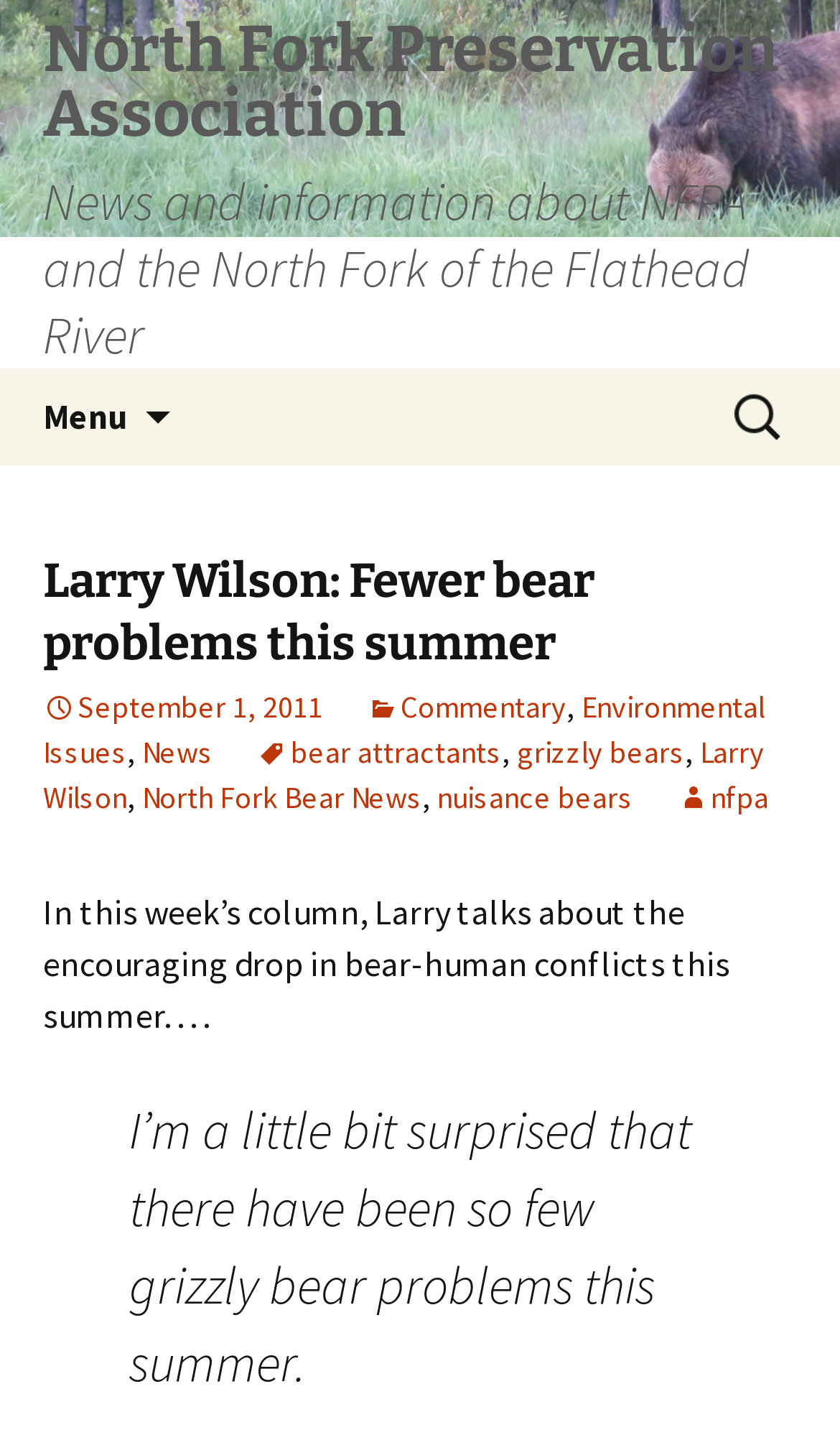What is the category of the article?
Look at the image and respond with a one-word or short-phrase answer.

Commentary